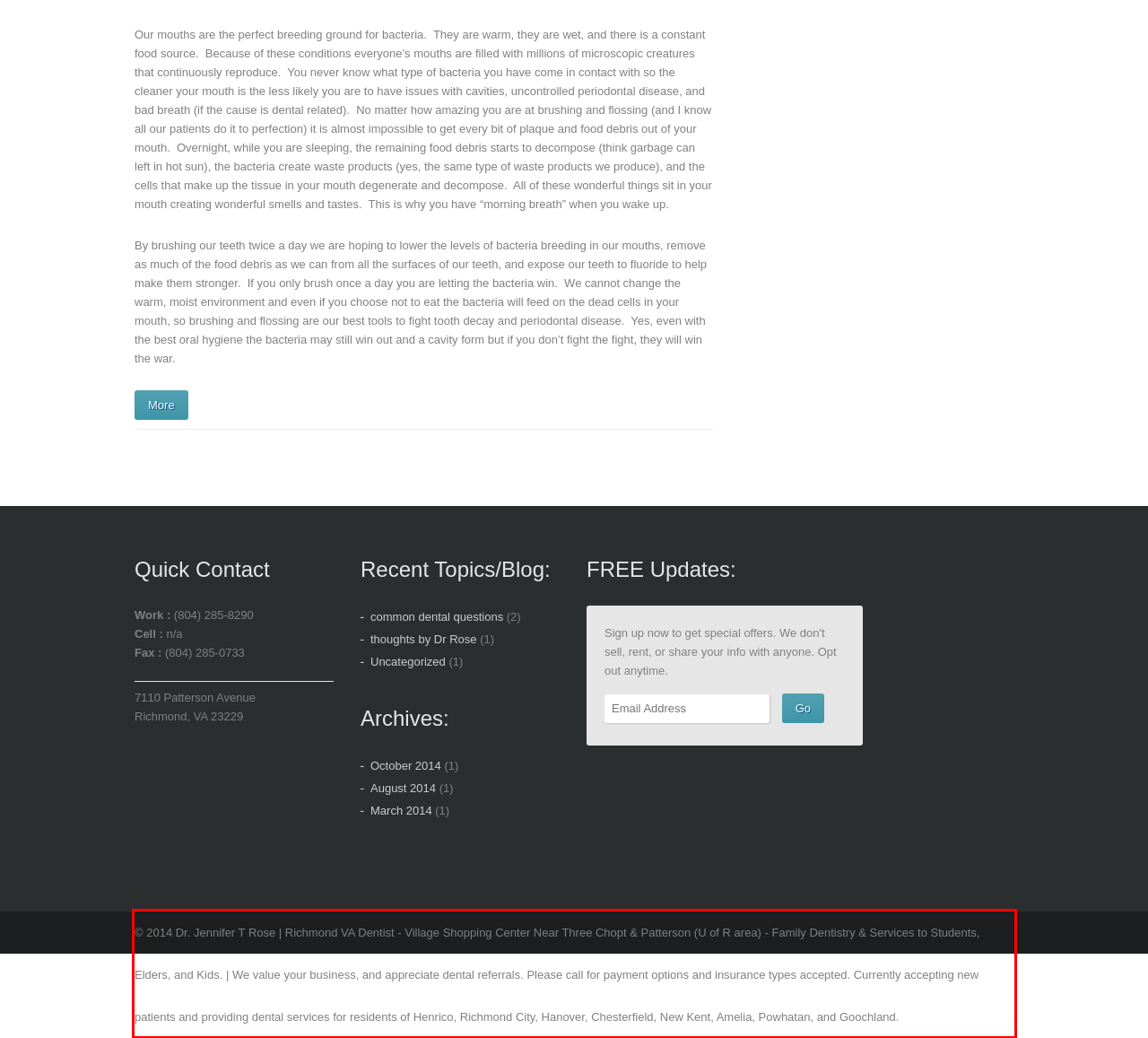Identify the text inside the red bounding box on the provided webpage screenshot by performing OCR.

© 2014 Dr. Jennifer T Rose | Richmond VA Dentist - Village Shopping Center Near Three Chopt & Patterson (U of R area) - Family Dentistry & Services to Students, Elders, and Kids. | We value your business, and appreciate dental referrals. Please call for payment options and insurance types accepted. Currently accepting new patients and providing dental services for residents of Henrico, Richmond City, Hanover, Chesterfield, New Kent, Amelia, Powhatan, and Goochland.